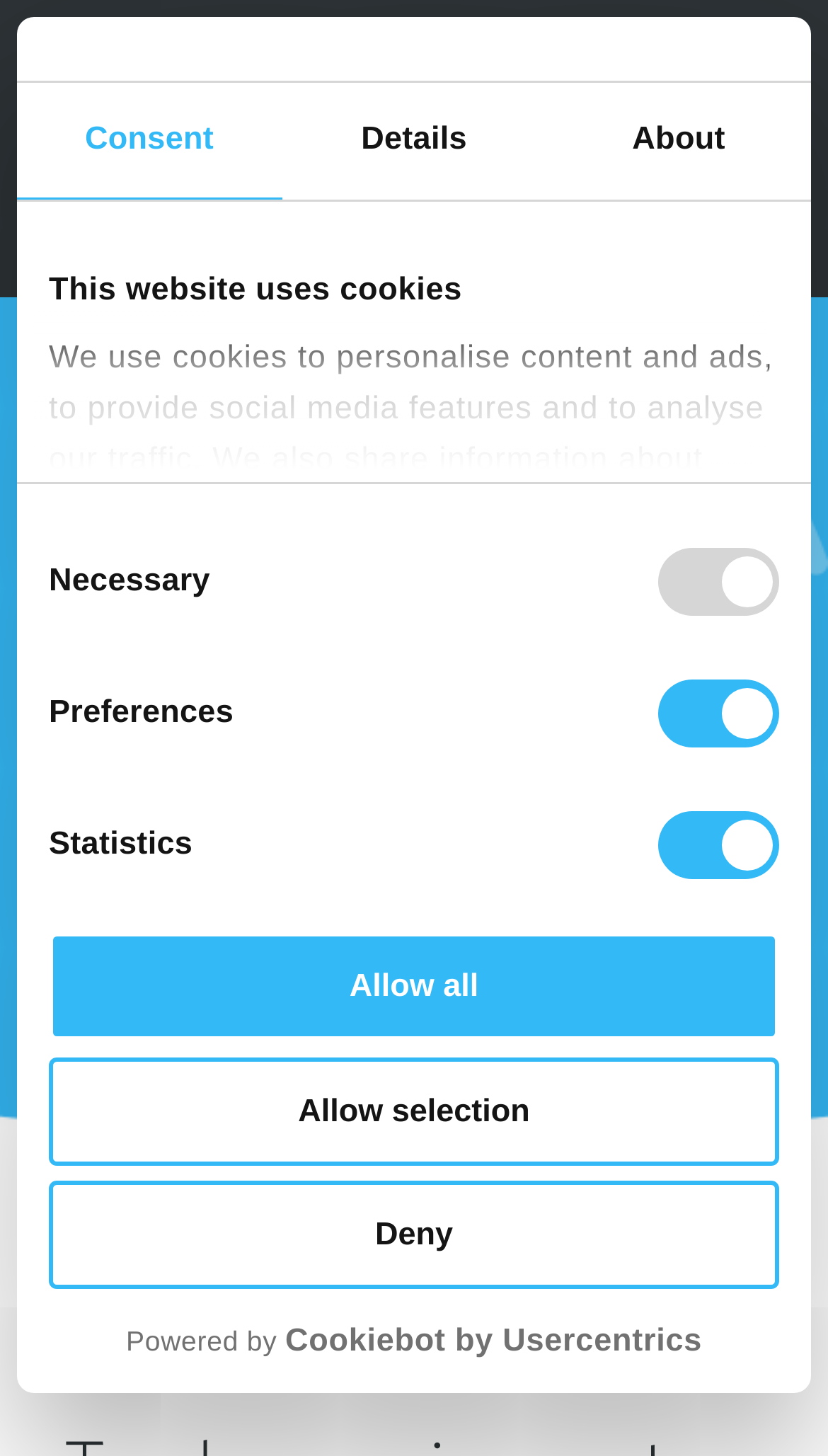Find the bounding box coordinates for the HTML element described in this sentence: "Powered by Cookiebot by Usercentrics". Provide the coordinates as four float numbers between 0 and 1, in the format [left, top, right, bottom].

[0.059, 0.907, 0.941, 0.935]